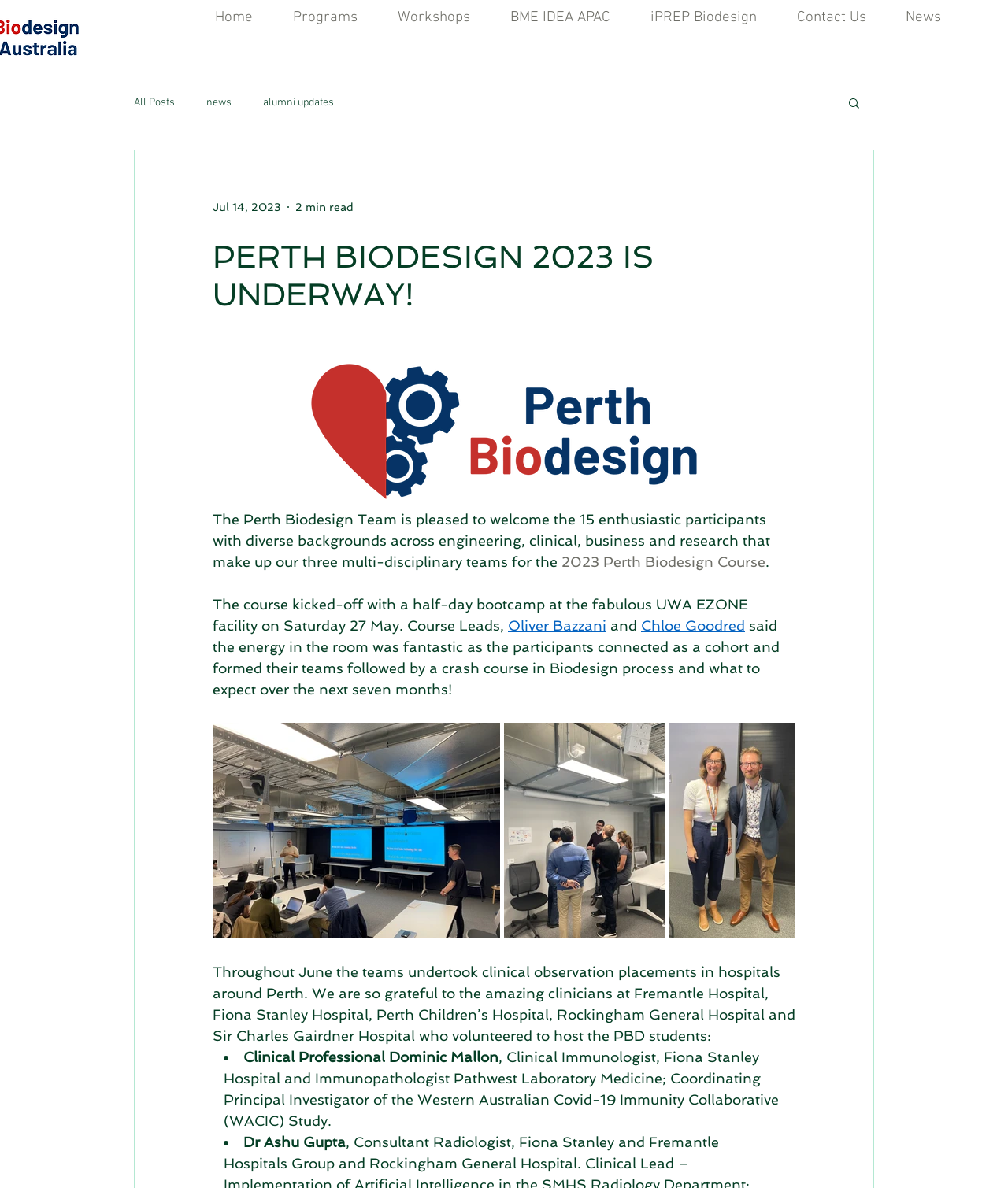Given the description "2023 Perth Biodesign Course", determine the bounding box of the corresponding UI element.

[0.557, 0.466, 0.759, 0.48]